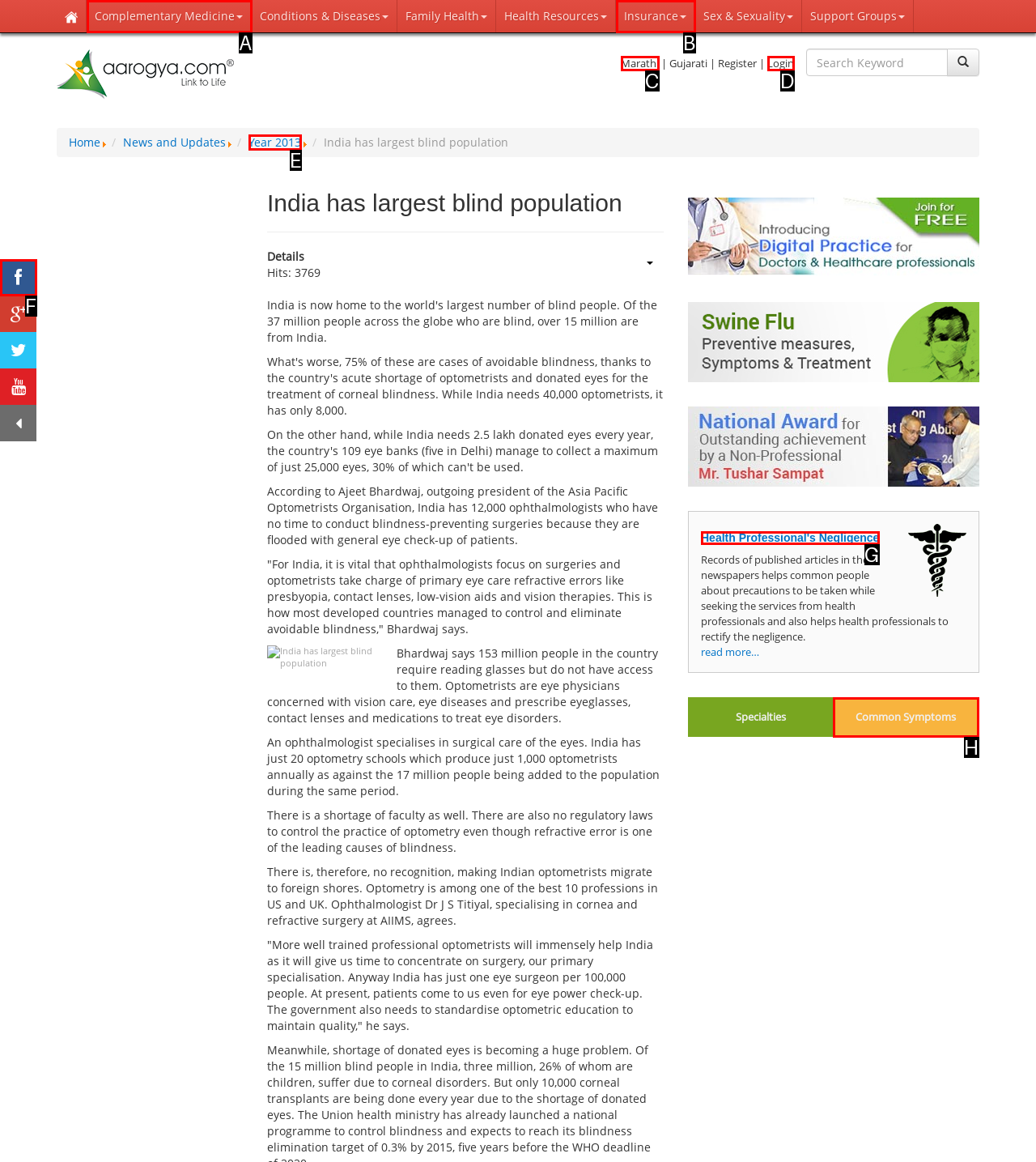Using the provided description: Common Symptoms, select the most fitting option and return its letter directly from the choices.

H